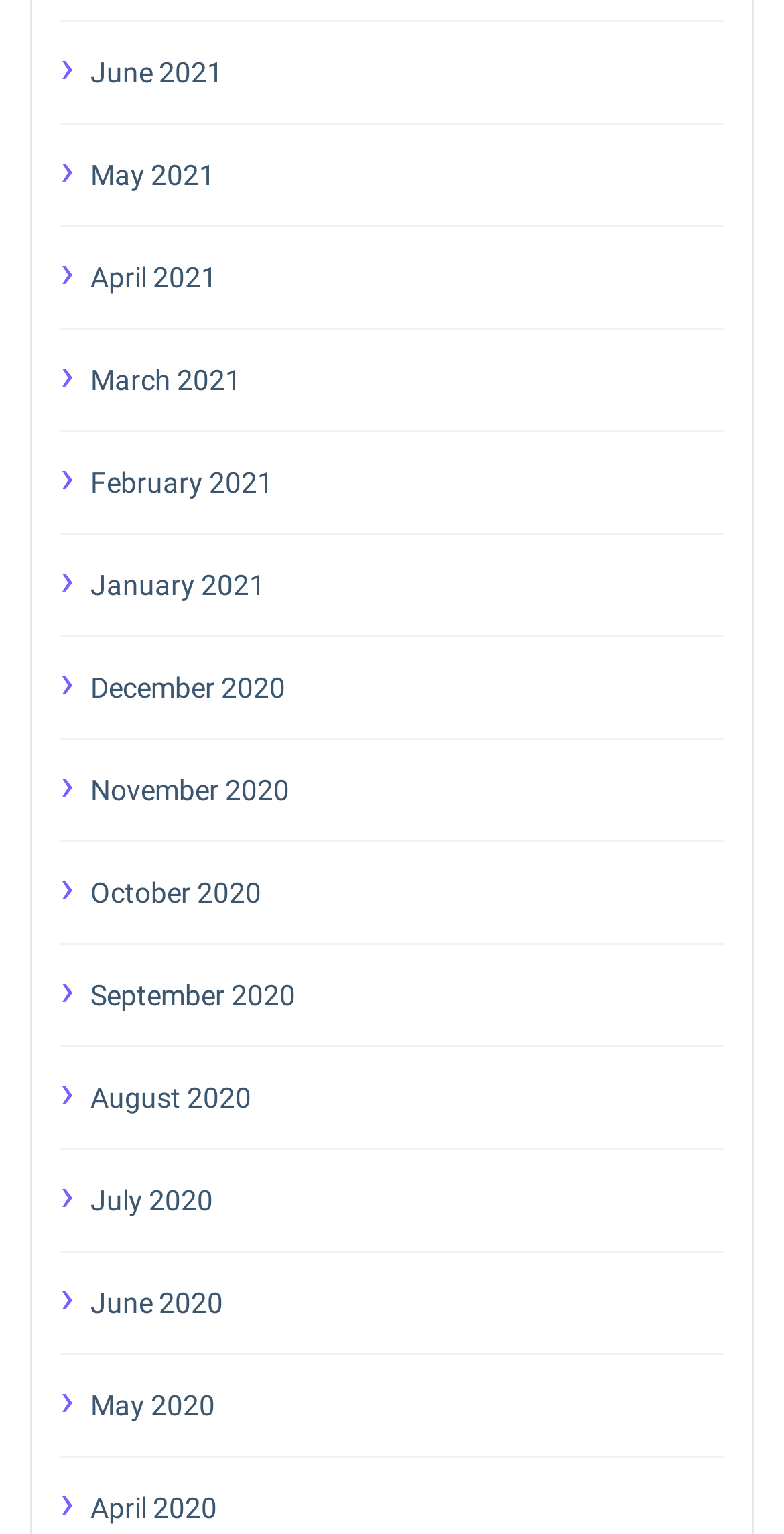Please answer the following question as detailed as possible based on the image: 
What is the earliest month listed?

By examining the list of links, I found that the earliest month listed is April 2020, which is located at the bottom of the list.